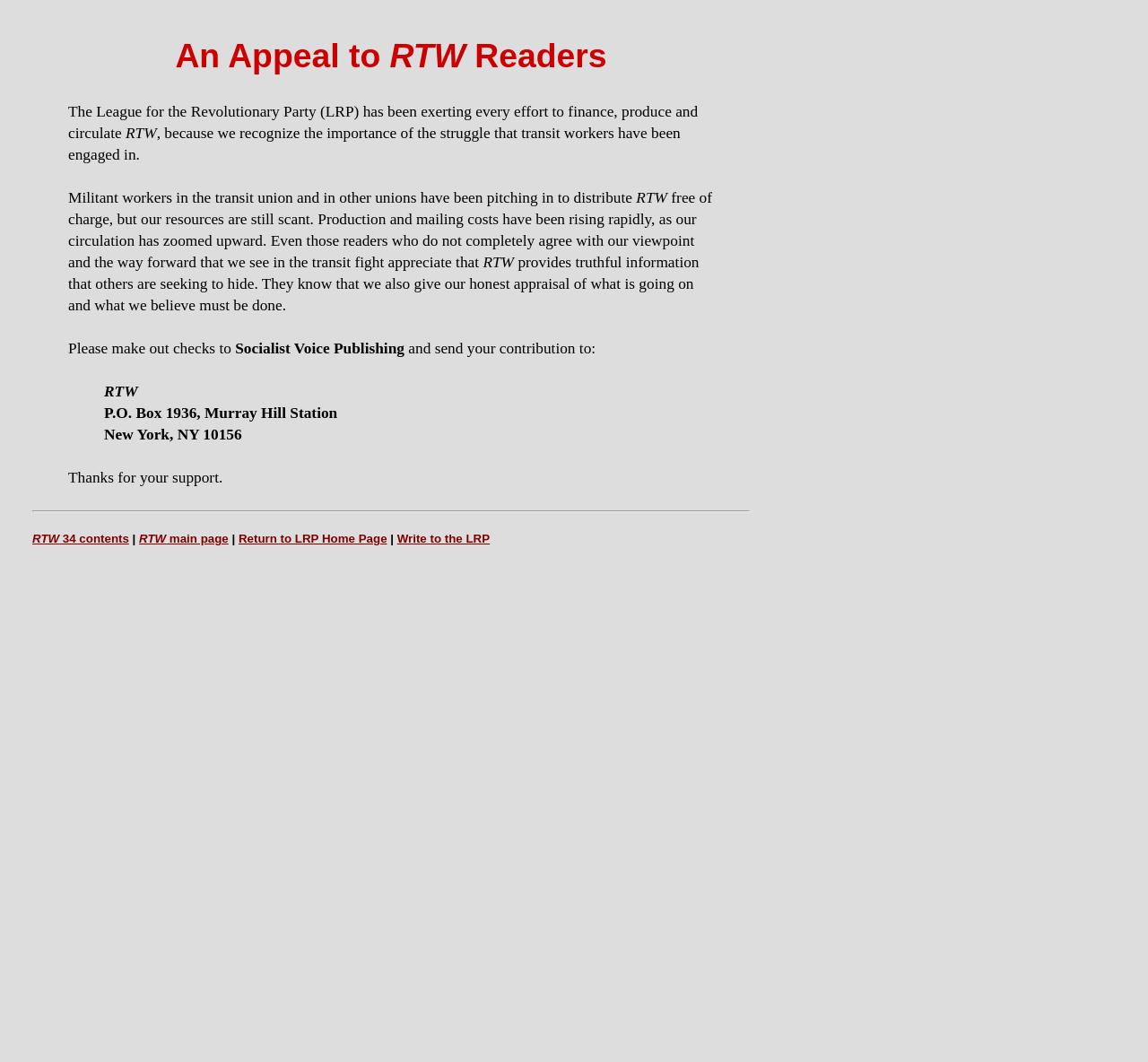Provide a comprehensive caption for the webpage.

The webpage is an appeal to readers of RTW, a publication. At the top, there is a heading with the title "An Appeal to RTW Readers". Below the heading, there is a blockquote containing a passage of text that explains the importance of the struggle of transit workers and how the League for the Revolutionary Party (LRP) has been supporting this struggle by financing, producing, and circulating RTW. The passage also mentions that the LRP needs financial support to continue its efforts.

Within the blockquote, there are several paragraphs of text that provide more details about the LRP's efforts and the importance of RTW. The text also includes a mention of the publication's circulation and the rising costs of production and mailing.

Following the blockquote, there is a section with the title "Socialist Voice Publishing" and an address to send contributions to. This section is separated from the previous blockquote by a horizontal separator.

At the bottom of the page, there is a heading with links to related pages, including "RTW 34 contents", "RTW main page", "Return to LRP Home Page", and "Write to the LRP". The links are arranged horizontally, with a vertical bar separating the last link from the others.